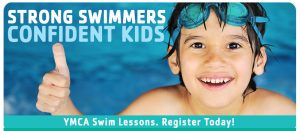Please answer the following question as detailed as possible based on the image: 
What is the atmosphere of the pool scene?

The background of the image is a vibrant pool scene, emphasizing a sense of fun and activity, which suggests that the atmosphere of the pool scene is lively and enjoyable.